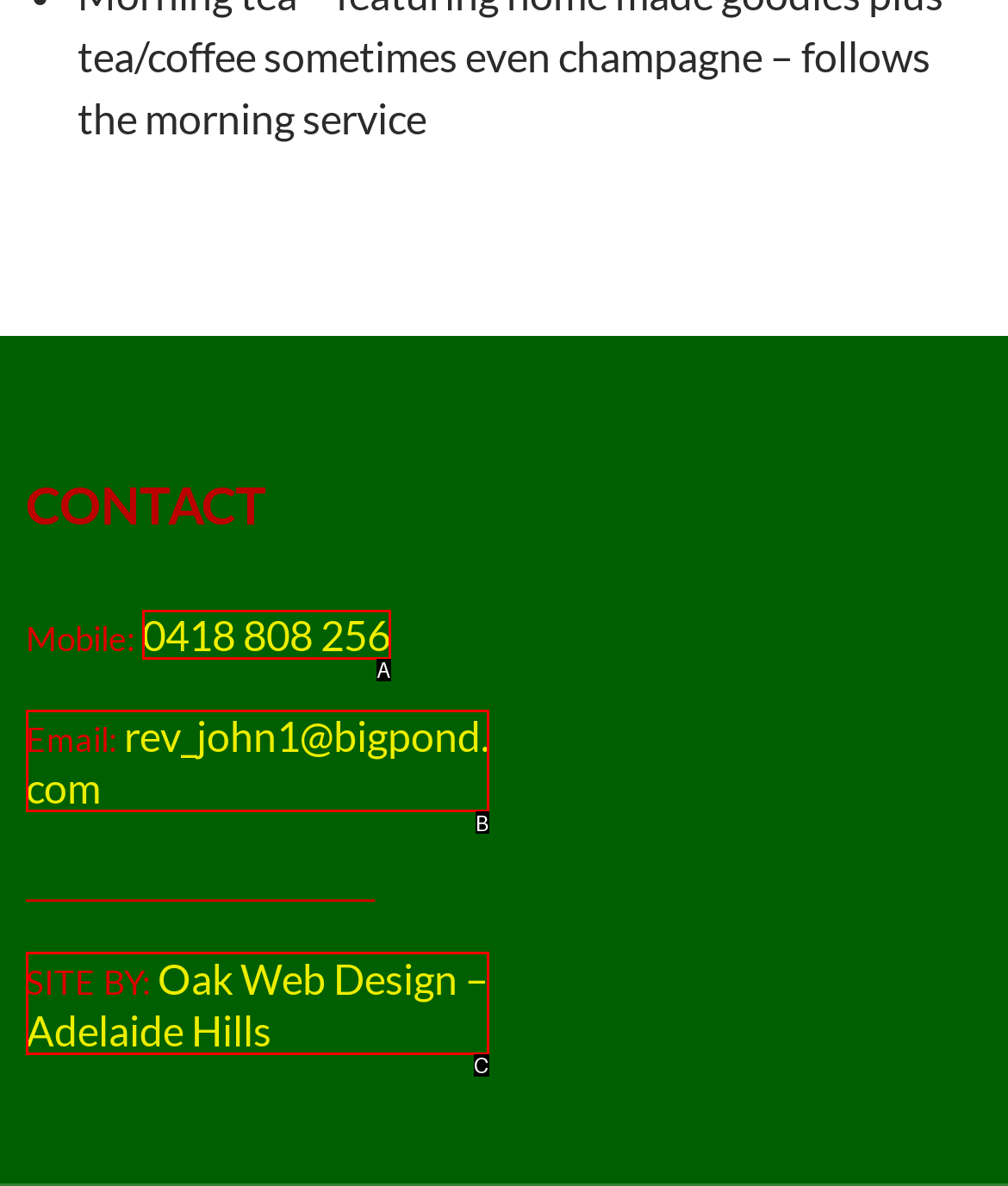Based on the description: rev_john1@bigpond.com, find the HTML element that matches it. Provide your answer as the letter of the chosen option.

B